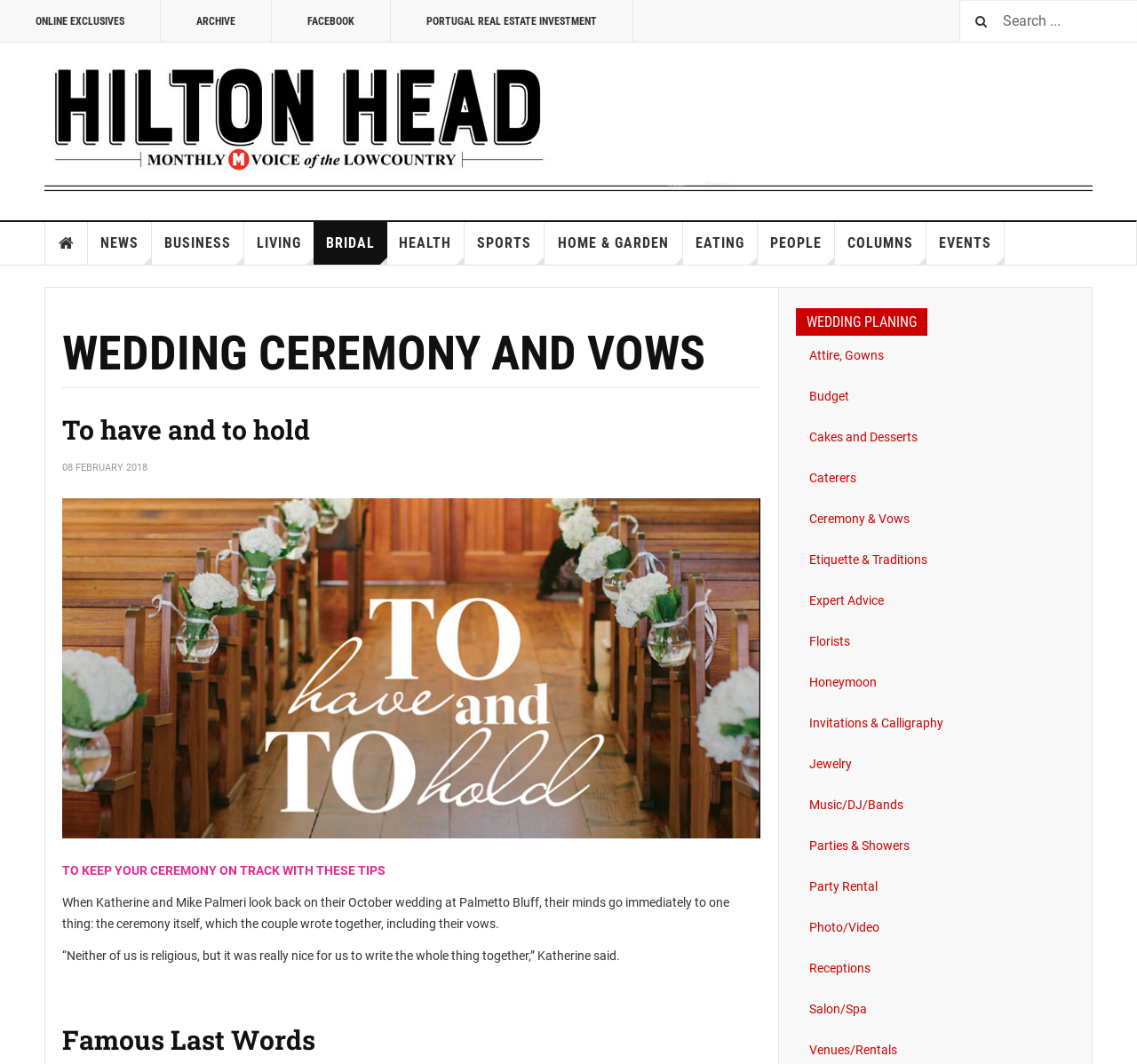Given the webpage screenshot and the description, determine the bounding box coordinates (top-left x, top-left y, bottom-right x, bottom-right y) that define the location of the UI element matching this description: Compute Next

None